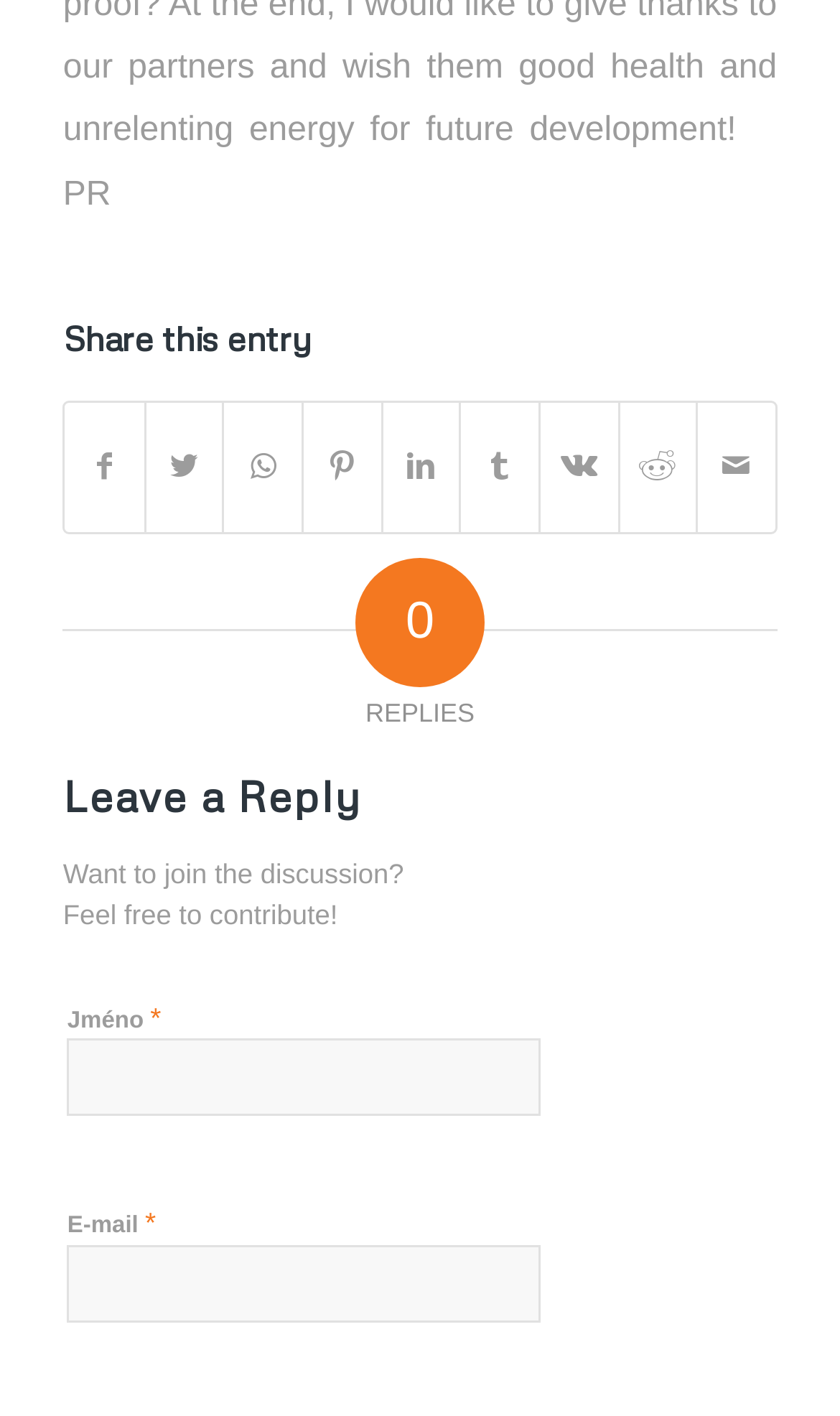Using the given description, provide the bounding box coordinates formatted as (top-left x, top-left y, bottom-right x, bottom-right y), with all values being floating point numbers between 0 and 1. Description: parent_node: Jméno * name="author"

[0.08, 0.733, 0.644, 0.788]